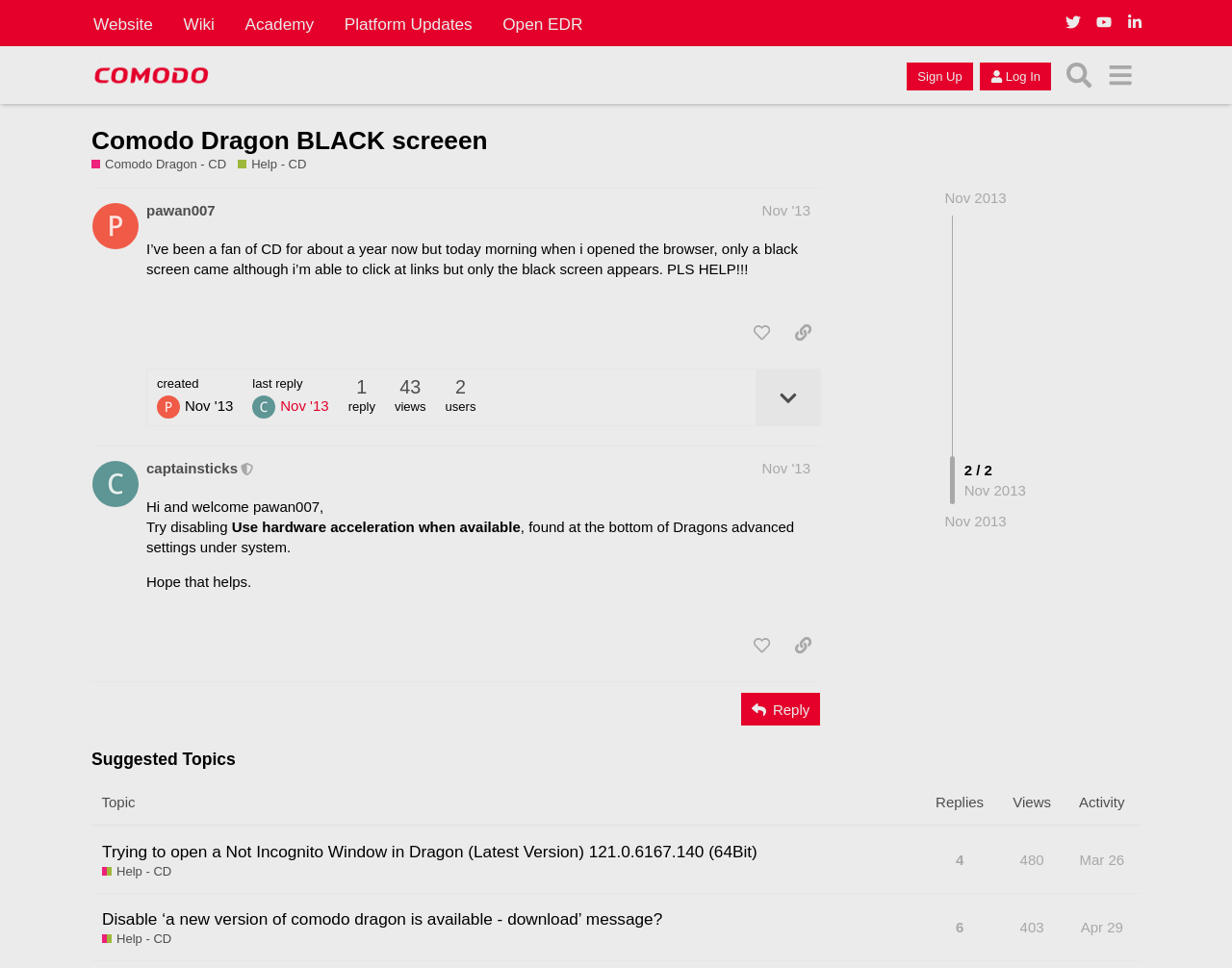Refer to the screenshot and answer the following question in detail:
What is the view count of the topic 'Trying to open a Not Incognito Window in Dragon'?

The view count can be found in the 'Suggested Topics' section, where it says 'this topic has been viewed 480 times' next to the topic title.